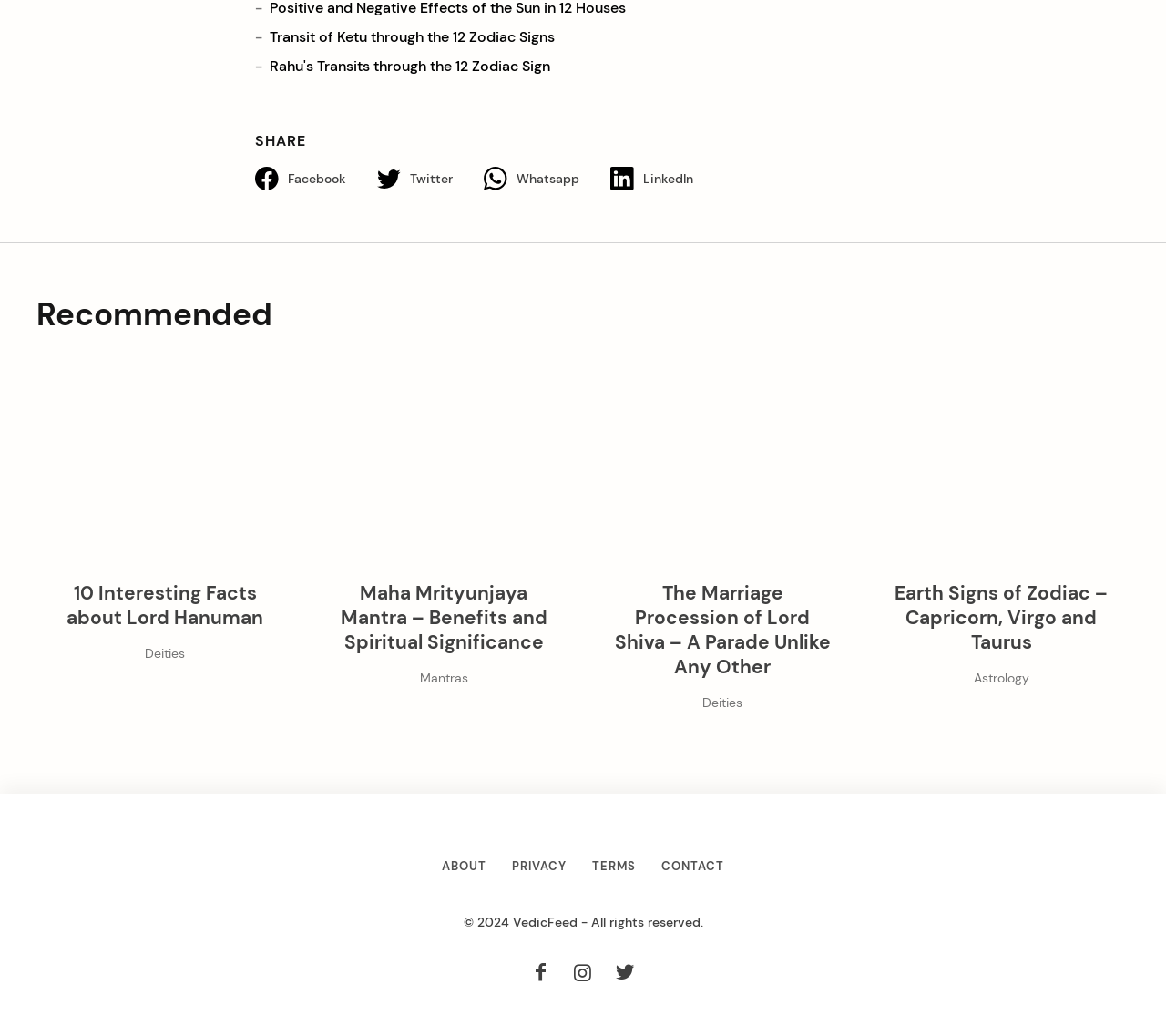Please identify the bounding box coordinates of the clickable area that will fulfill the following instruction: "Share on Facebook". The coordinates should be in the format of four float numbers between 0 and 1, i.e., [left, top, right, bottom].

[0.219, 0.16, 0.323, 0.185]